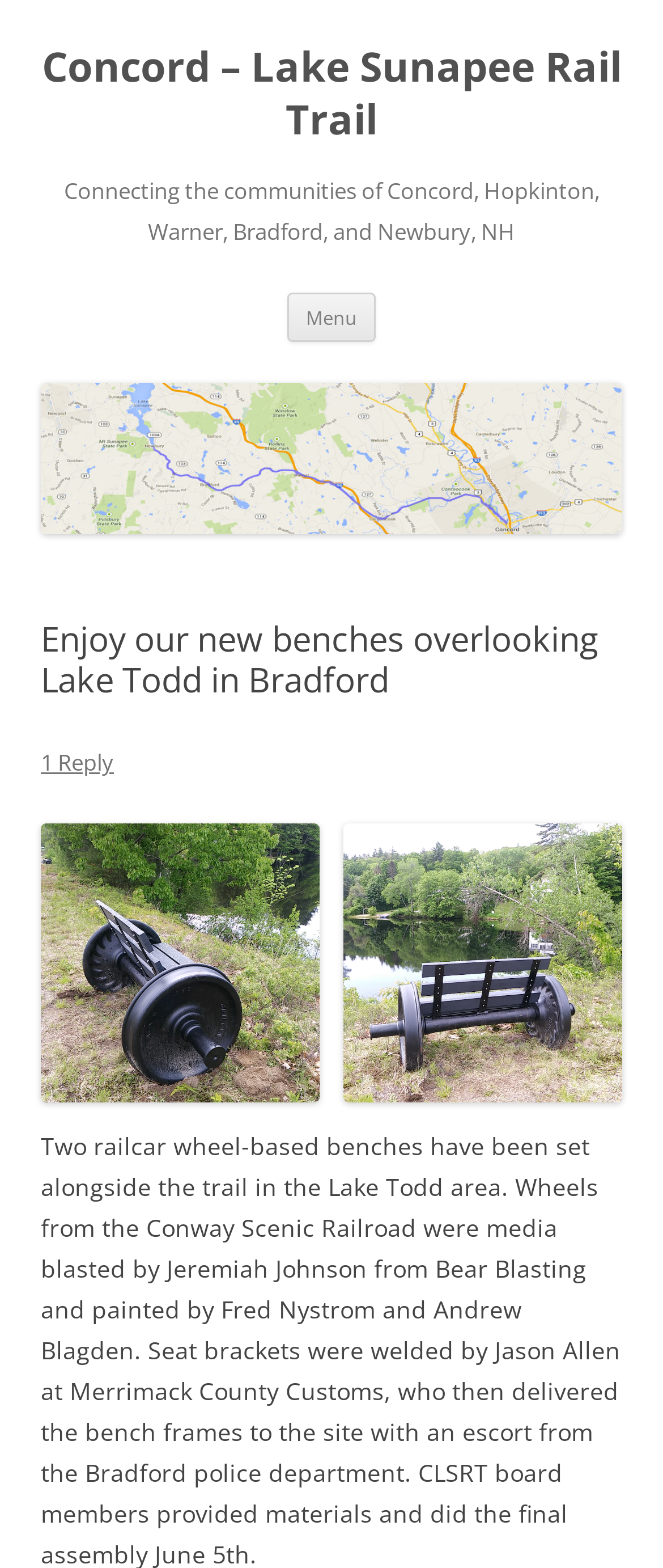What is the location of the new benches? Observe the screenshot and provide a one-word or short phrase answer.

Lake Todd in Bradford